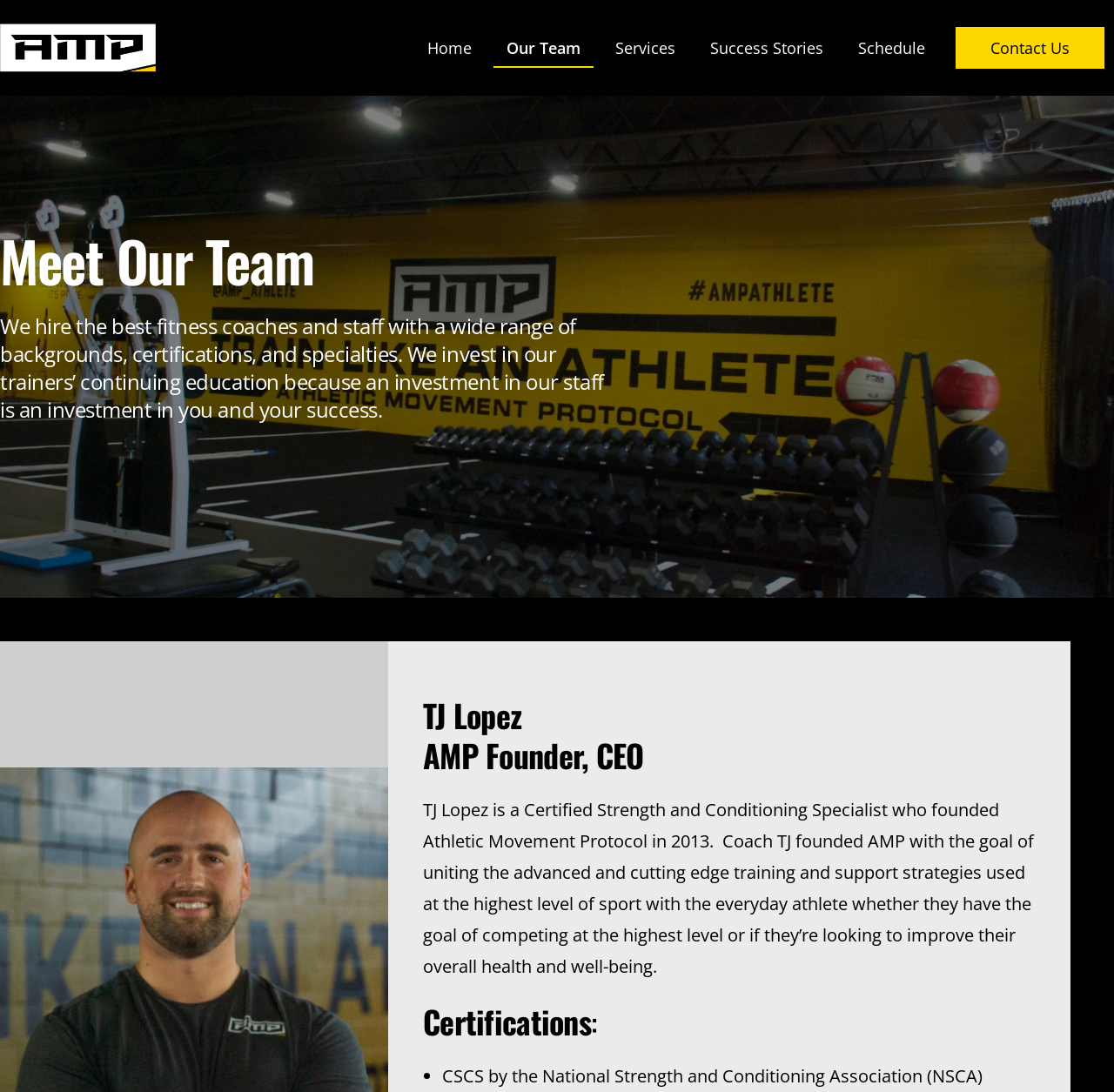Explain the webpage in detail.

The webpage is about the team behind Athletic Movement Protocol, a fitness-related organization. At the top, there is a navigation menu with links to different sections of the website, including "Home", "Our Team", "Services", "Success Stories", "Schedule", and "Contact Us". 

Below the navigation menu, there is a heading that reads "Meet Our Team", followed by a paragraph that describes the team's composition and investment in their trainers' continuing education. 

Further down, there is a section dedicated to TJ Lopez, the founder and CEO of Athletic Movement Protocol. His name is displayed as a heading, and below it, there is a brief bio that describes his certification as a Strength and Conditioning Specialist and the goal of founding AMP. 

Underneath TJ Lopez's bio, there is a heading that lists his certifications, which includes a bullet point for "CSCS by the National Strength and Conditioning Association (NSCA)".